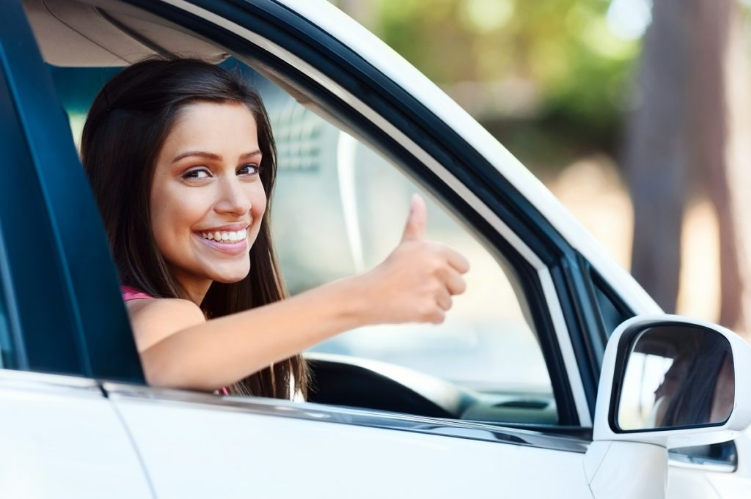Explain the content of the image in detail.

The image portrays a young woman sitting in the driver's seat of a car, smiling brightly as she gives a thumbs-up gesture. This expression of positivity and approval is likely in the context of a ride-hailing experience, aligning with the theme of transformation in transportation brought about by modern technology. Her cheerful demeanor suggests satisfaction and confidence, reflecting the convenience and enhanced service that ride-hailing platforms aim to provide. The background hints at a sunny day, enhancing the overall cheerful atmosphere of the moment captured in the image.